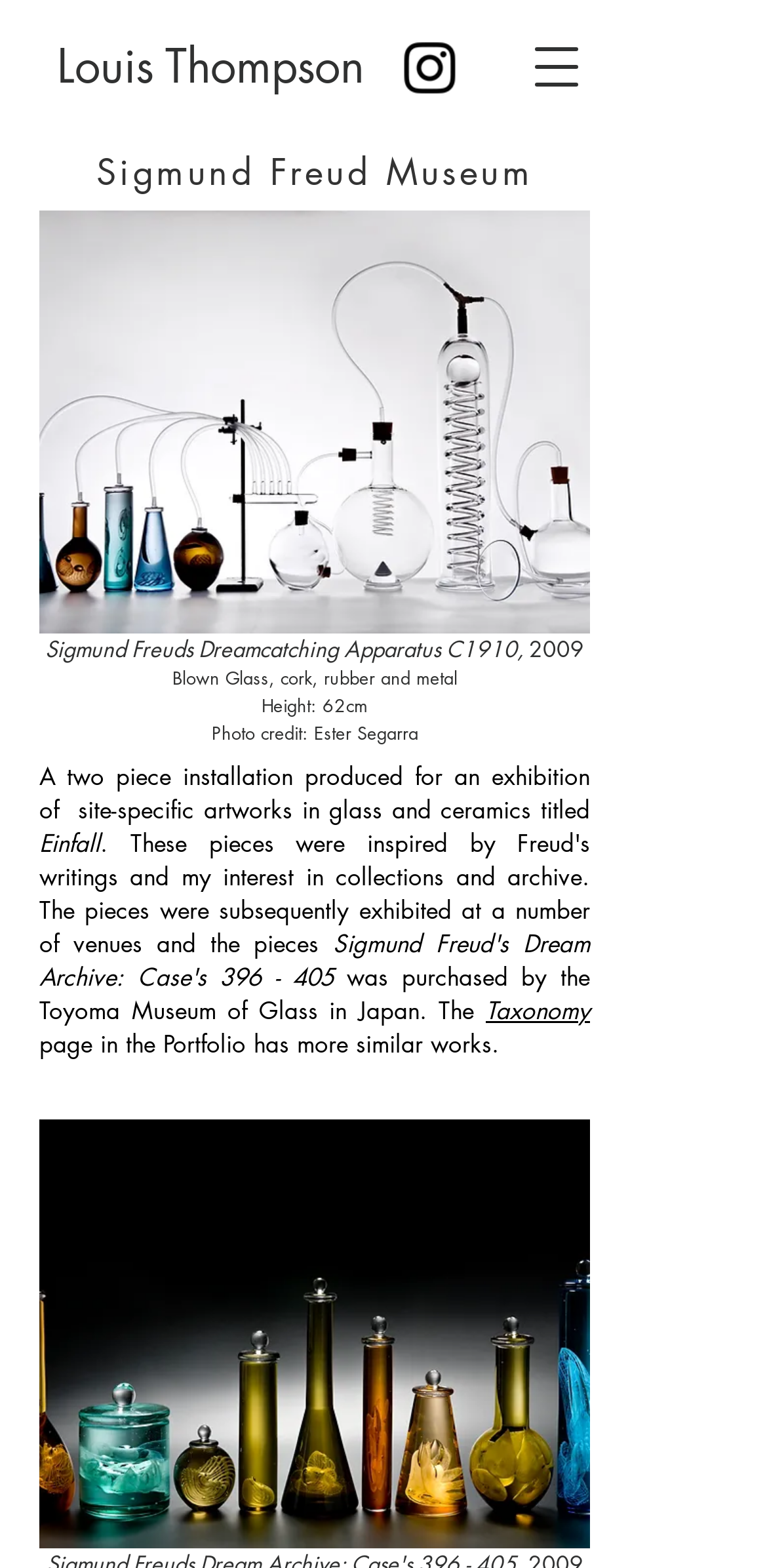Offer a comprehensive description of the webpage’s content and structure.

The webpage is about the Sigmund Freud Museum, specifically featuring Louis Thompson Glass's artwork. At the top left, there is a link to "Louis Thompson" and a button to "Open navigation menu" on the top right. Below the button, there is a social bar with an Instagram link, accompanied by an Instagram icon.

The main content of the webpage is divided into two sections. On the left, there is a heading "Sigmund Freud Museum" followed by an image of Louis Thompson Glass's artwork, "Sigmund Freud Apparatus". Below the image, there are several paragraphs of text describing the artwork, including its title, creation year, materials, and dimensions. The text also mentions that the artwork was purchased by the Toyoma Museum of Glass in Japan.

On the right side of the webpage, there is another image of Louis Thompson Glass's artwork, "Sigmund Freud Bottle". This image takes up most of the right side of the webpage, from the middle to the bottom. Above the image, there is a link to "Taxonomy" and a sentence describing the artwork.

Overall, the webpage is focused on showcasing Louis Thompson Glass's artwork related to Sigmund Freud, with detailed descriptions and images of the artwork.